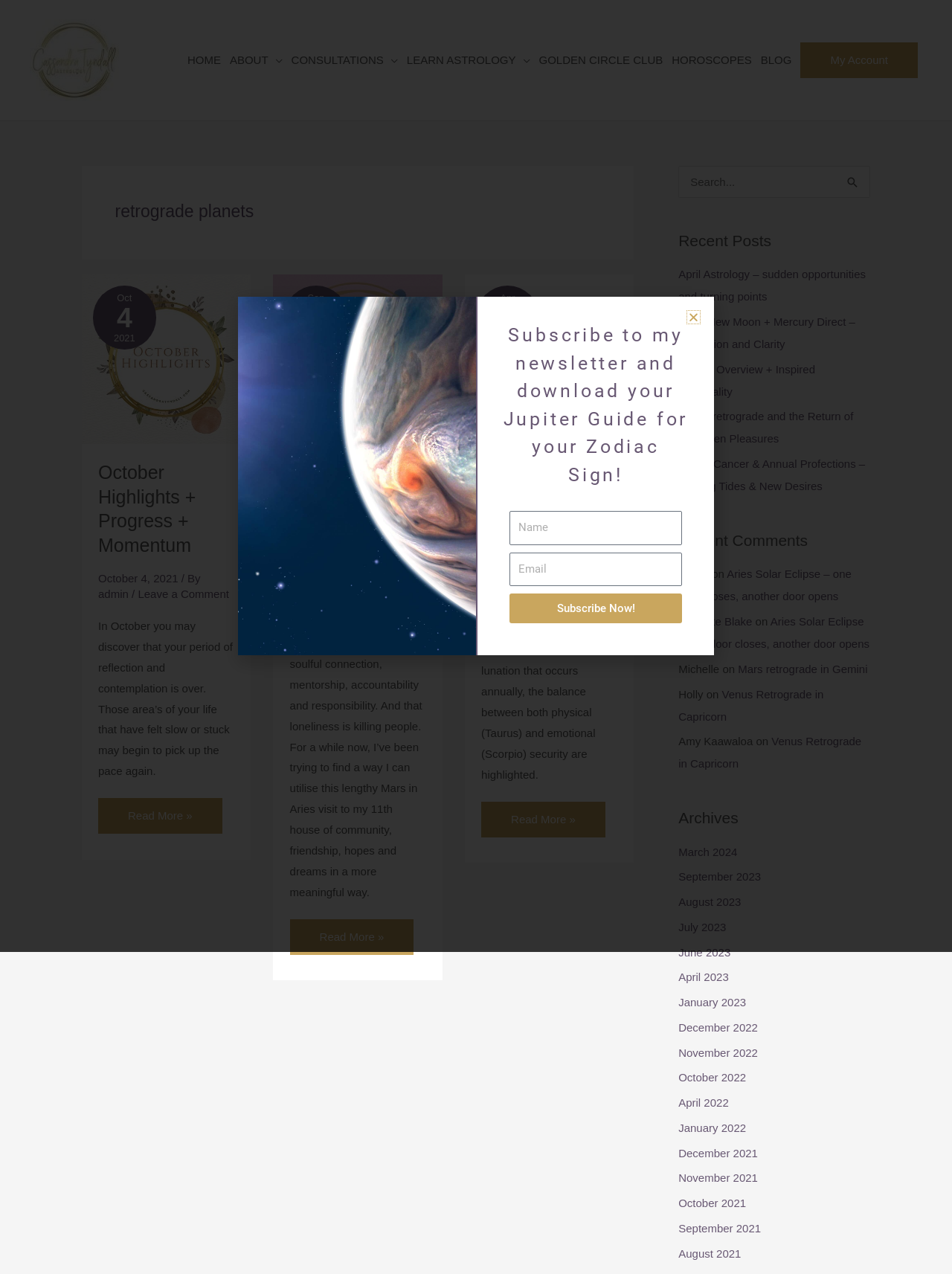What is the topic of the blog post 'Mars Retrograde Support Circle'?
Please provide a single word or phrase as your answer based on the image.

Mars retrograde in Aries